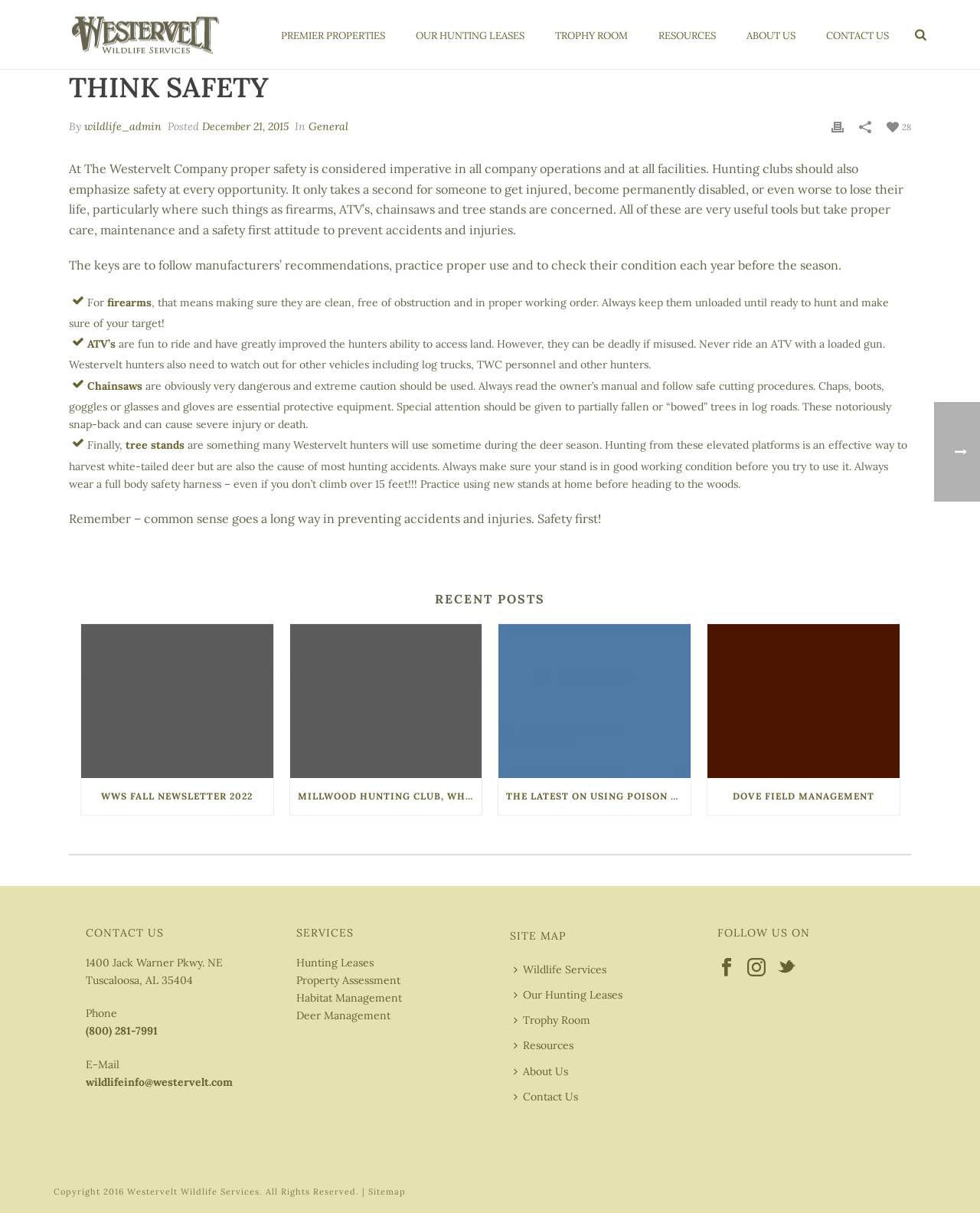Pinpoint the bounding box coordinates of the element to be clicked to execute the instruction: "Click on the 'CONTACT US' link".

[0.827, 0.0, 0.923, 0.057]